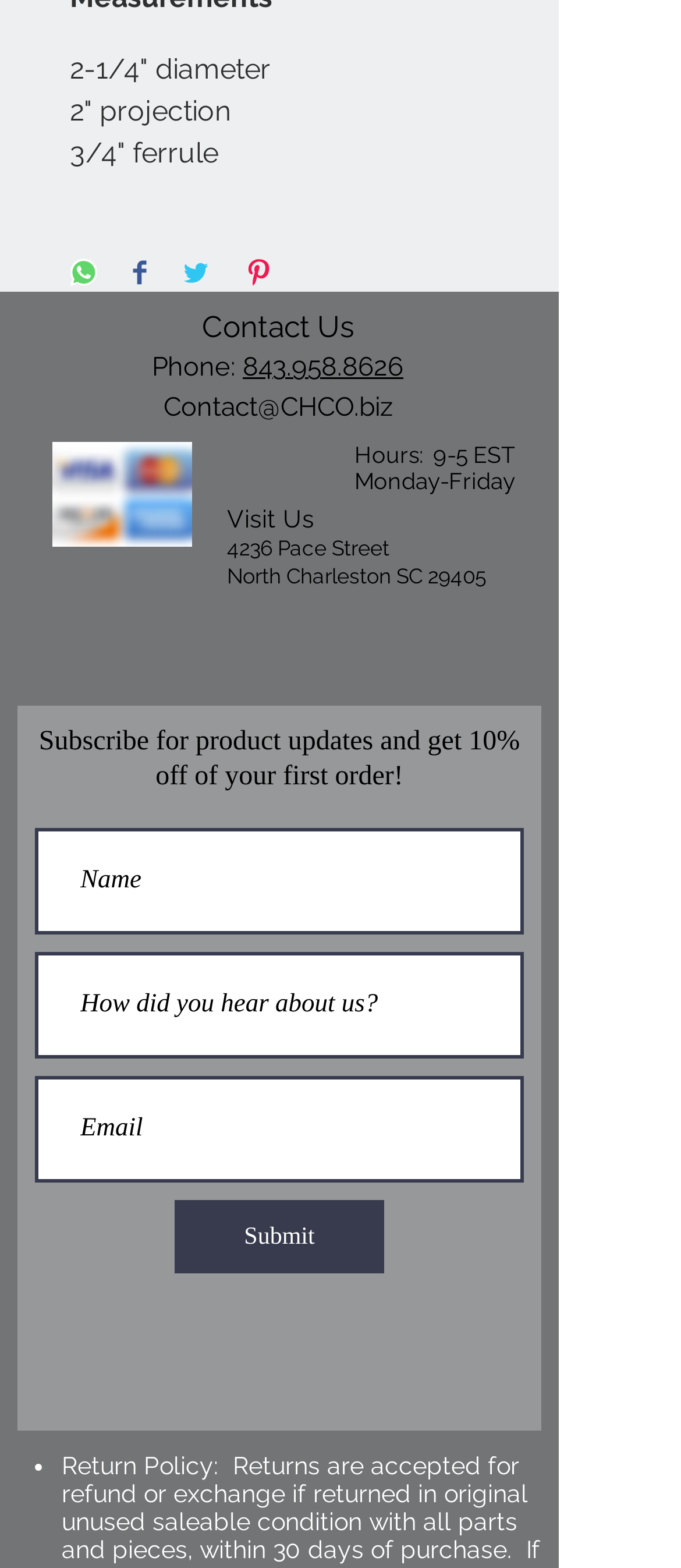Please determine the bounding box coordinates, formatted as (top-left x, top-left y, bottom-right x, bottom-right y), with all values as floating point numbers between 0 and 1. Identify the bounding box of the region described as: Local Clinic Detail

None